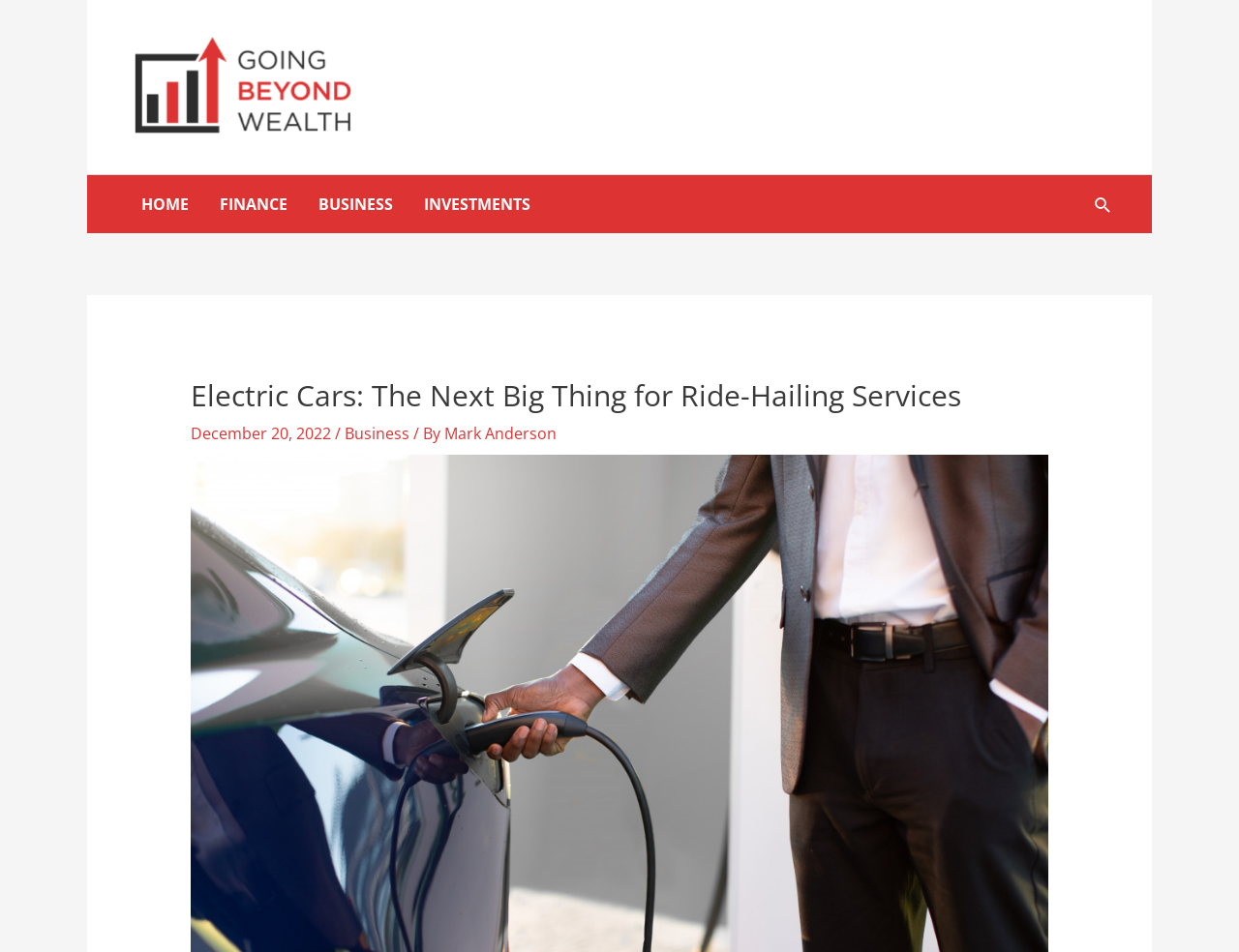Find the bounding box coordinates for the element that must be clicked to complete the instruction: "search for something". The coordinates should be four float numbers between 0 and 1, indicated as [left, top, right, bottom].

[0.882, 0.204, 0.898, 0.225]